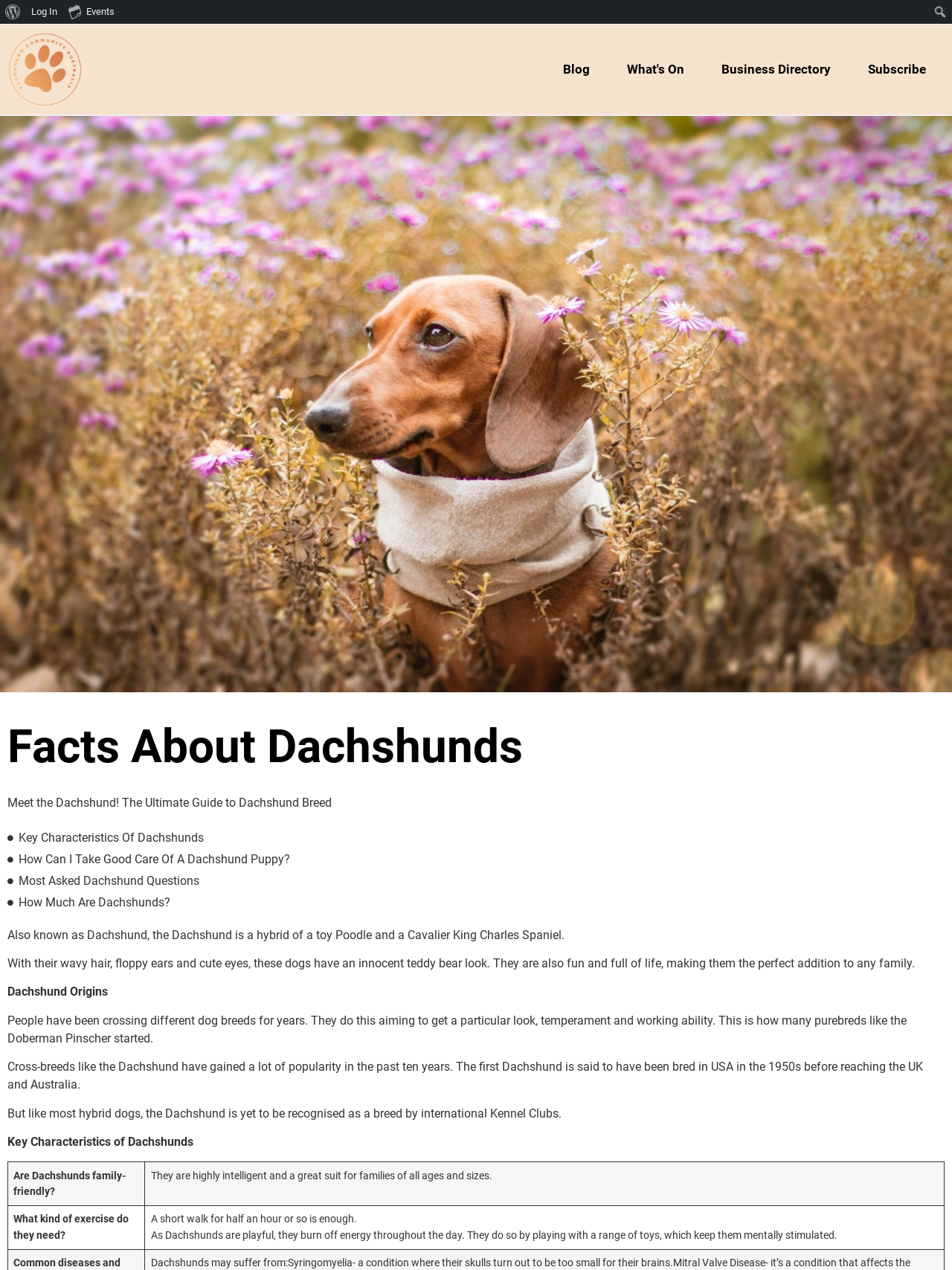Please identify the bounding box coordinates of the element's region that needs to be clicked to fulfill the following instruction: "Search for something". The bounding box coordinates should consist of four float numbers between 0 and 1, i.e., [left, top, right, bottom].

[0.976, 0.0, 1.0, 0.019]